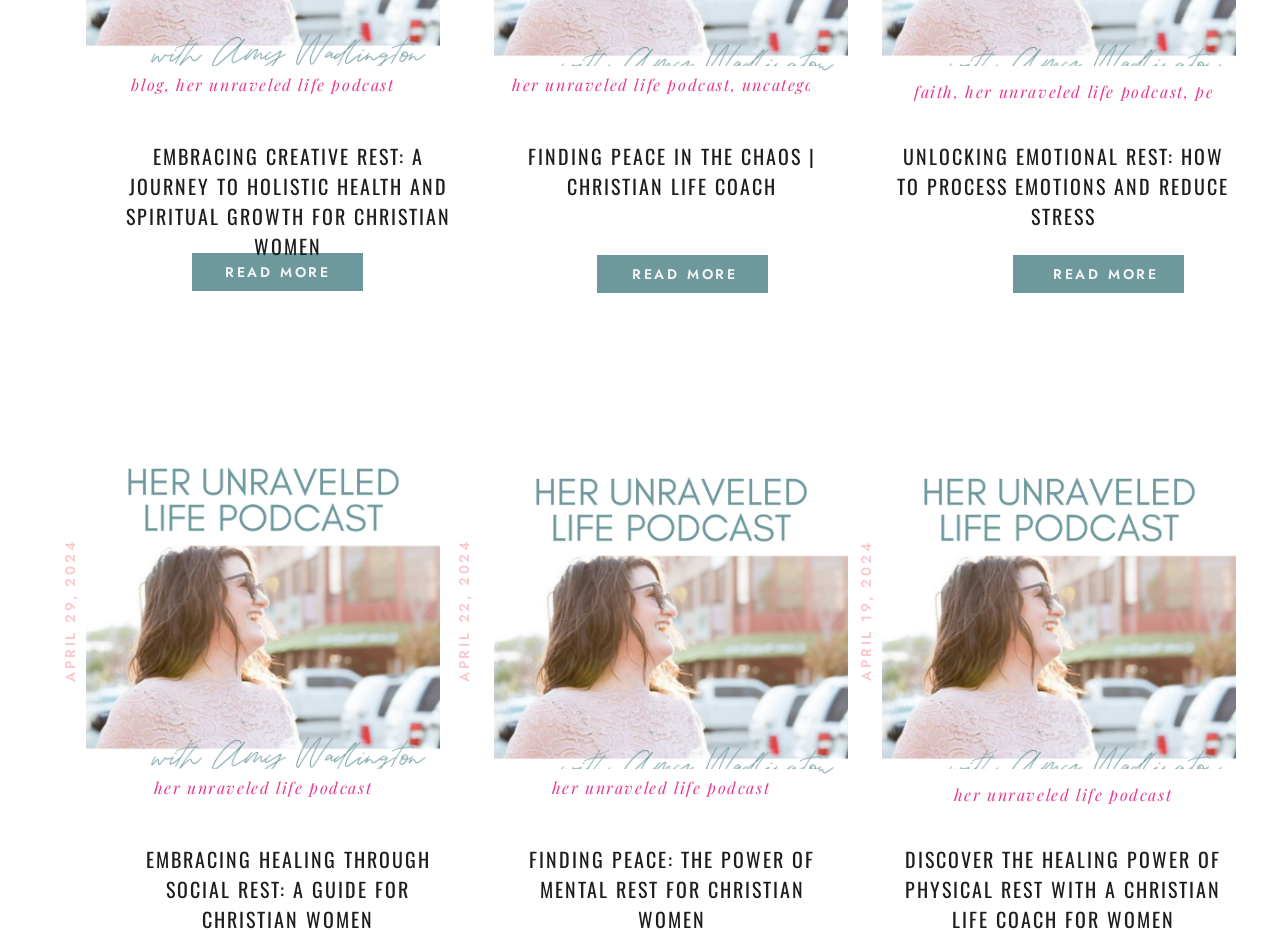Specify the bounding box coordinates of the element's area that should be clicked to execute the given instruction: "Read about the Lamborghini Urus production record". The coordinates should be four float numbers between 0 and 1, i.e., [left, top, right, bottom].

None